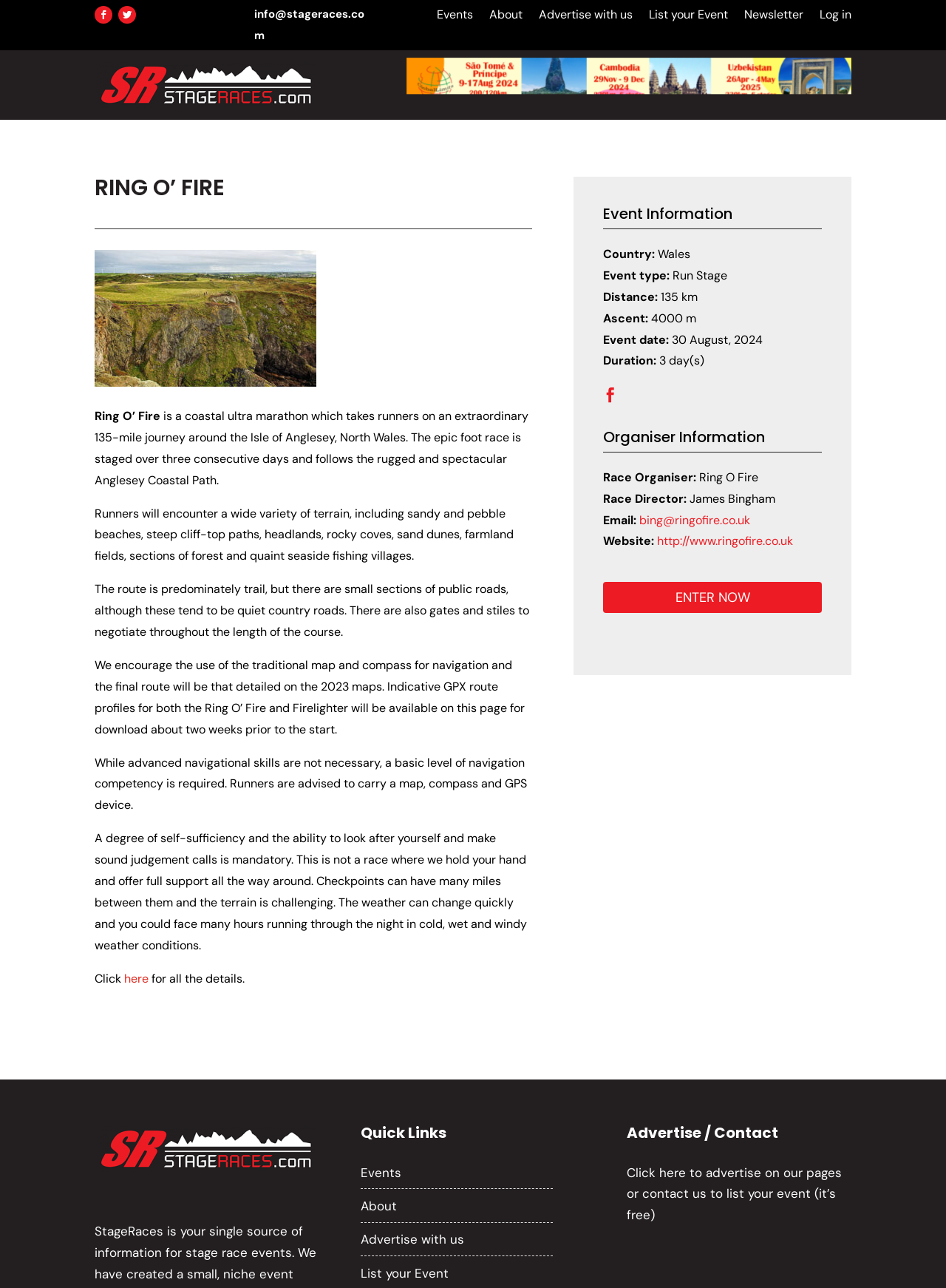Pinpoint the bounding box coordinates for the area that should be clicked to perform the following instruction: "View the event information".

[0.638, 0.16, 0.869, 0.178]